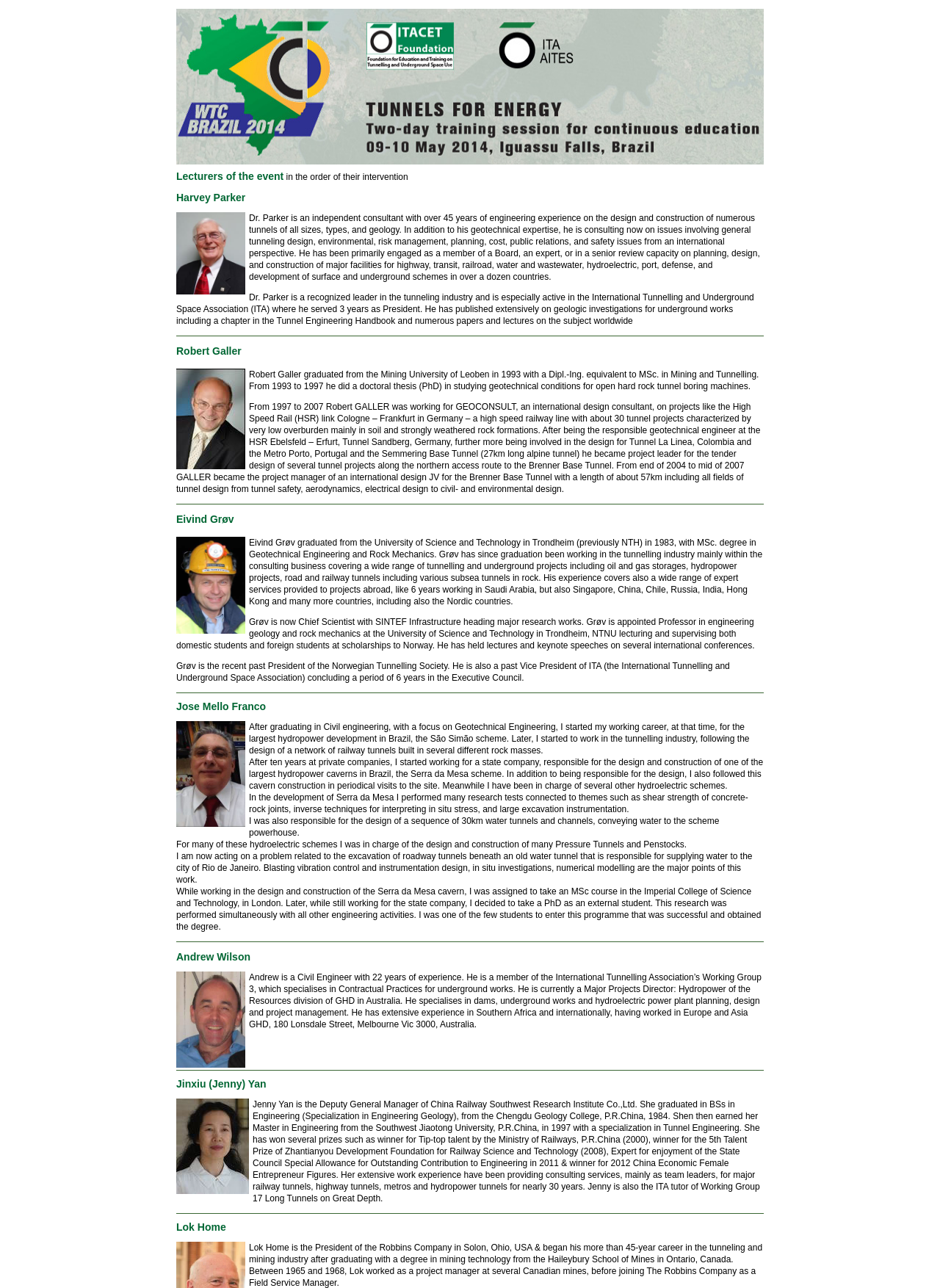Answer the question in a single word or phrase:
How many lecturers are listed on the webpage?

6